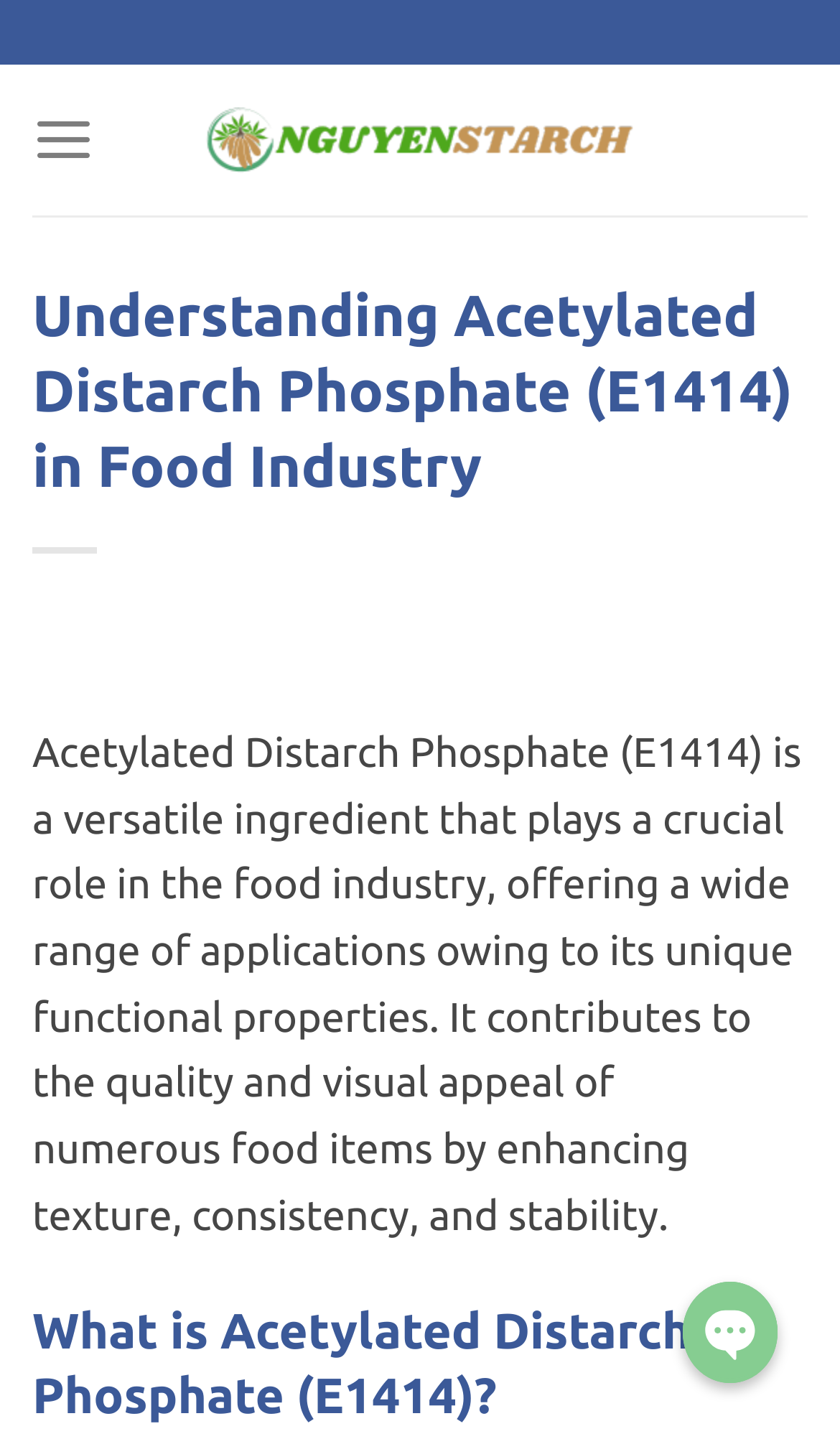Provide a thorough description of the webpage you see.

The webpage is about understanding Acetylated Distarch Phosphate (E1414) in the food industry. At the top left, there is a logo of NguyenStarch, which is an image and a link. Next to the logo, there is a menu link labeled "Menu". 

Below the logo and menu, there is a main heading that reads "Understanding Acetylated Distarch Phosphate (E1414) in Food Industry". Underneath the main heading, there is a paragraph of text that describes the role of Acetylated Distarch Phosphate (E1414) in the food industry, including its functional properties and how it contributes to the quality and visual appeal of food items.

Further down, there is a subheading that asks "What is Acetylated Distarch Phosphate (E1414)?". 

At the top right, there are three social media links, Viber, WeChat, and Whatsapp, each accompanied by an image. Below these links, there is a button labeled "OPEN CHATY" with an image.